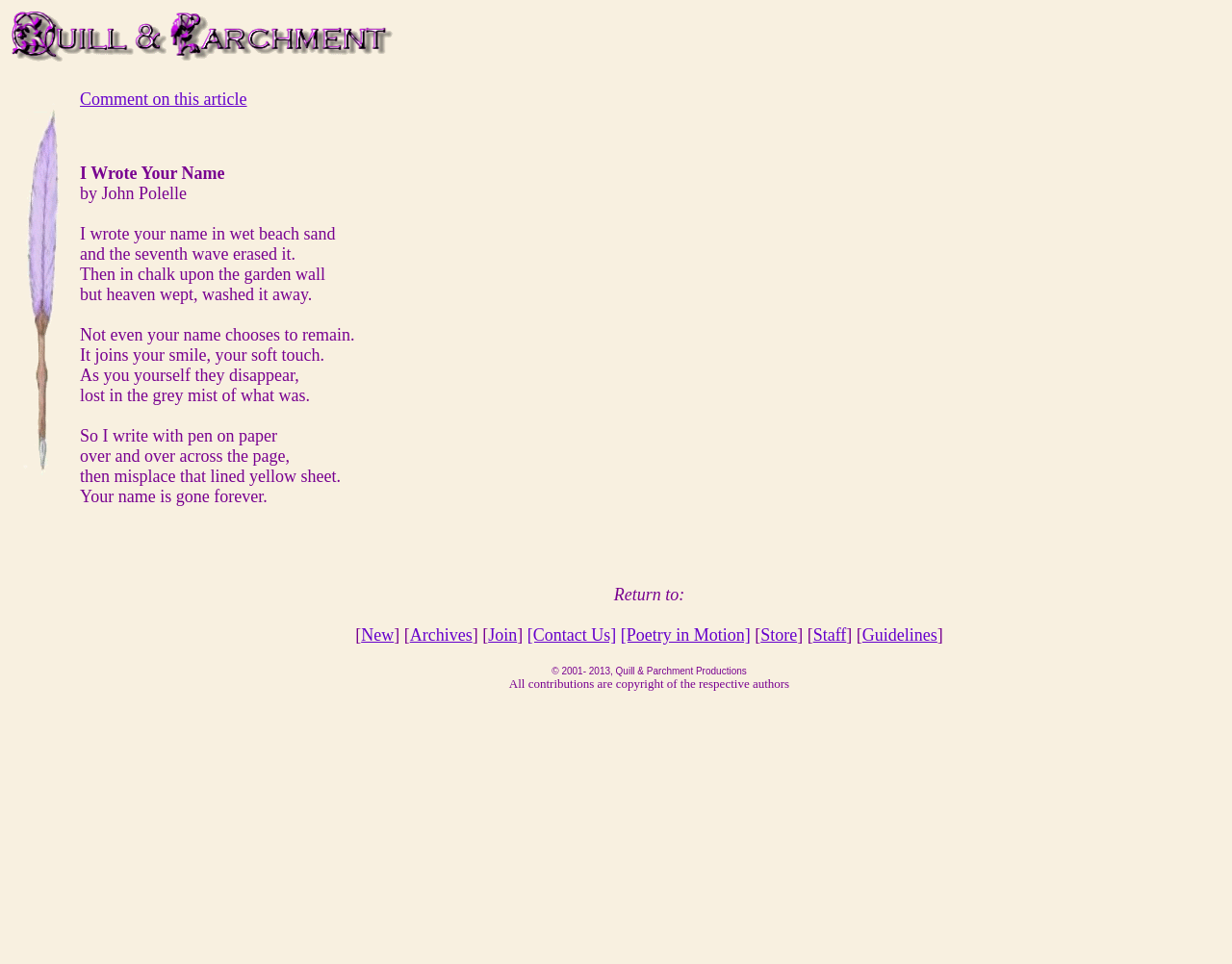What is the theme of the poem?
Please provide a comprehensive answer based on the visual information in the image.

The theme of the poem is the impermanence of things, as it describes how the person's name gets erased or washed away, symbolizing the fleeting nature of life and relationships.